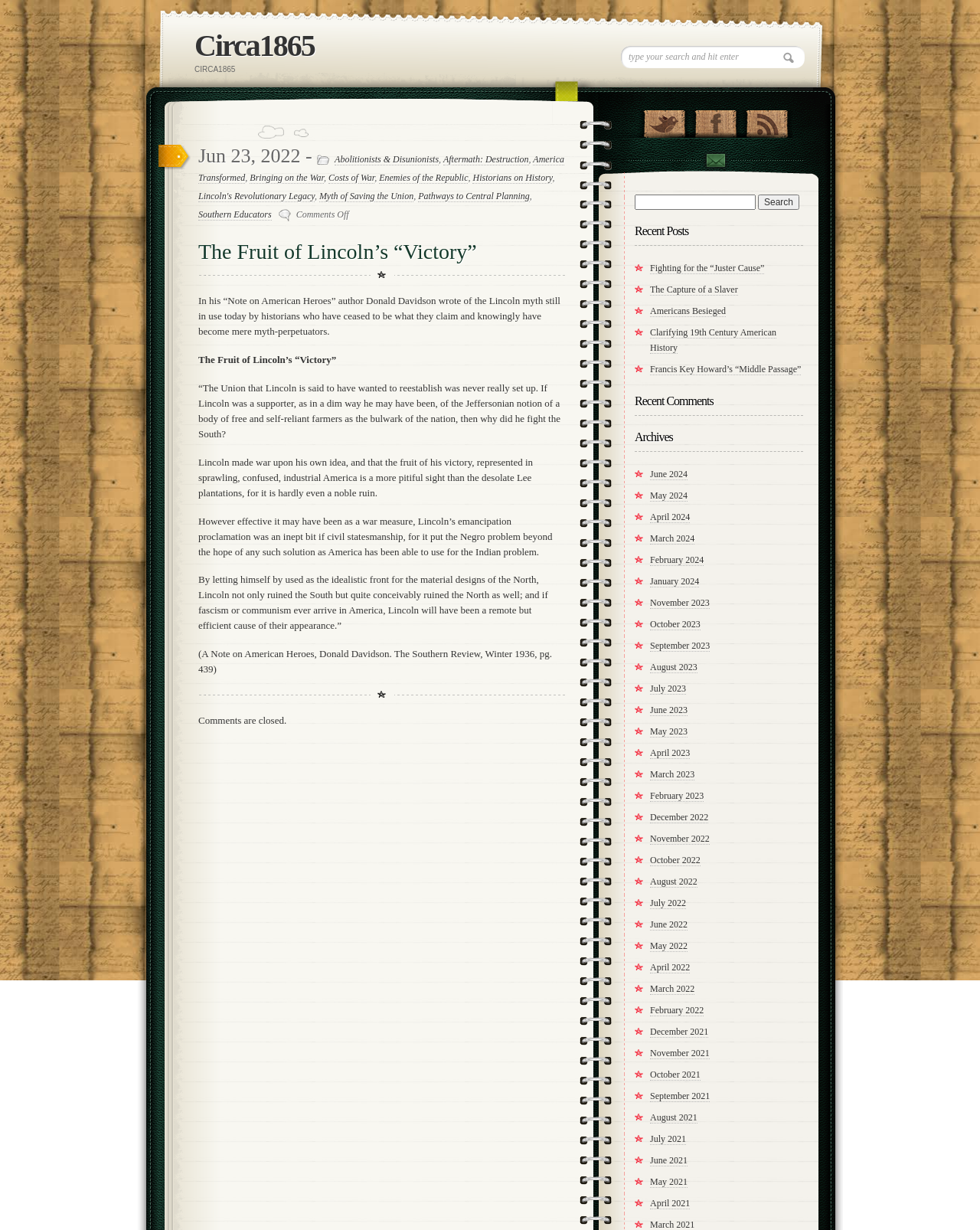Identify the bounding box coordinates of the clickable region to carry out the given instruction: "Go to June 2022 archives".

[0.663, 0.747, 0.702, 0.757]